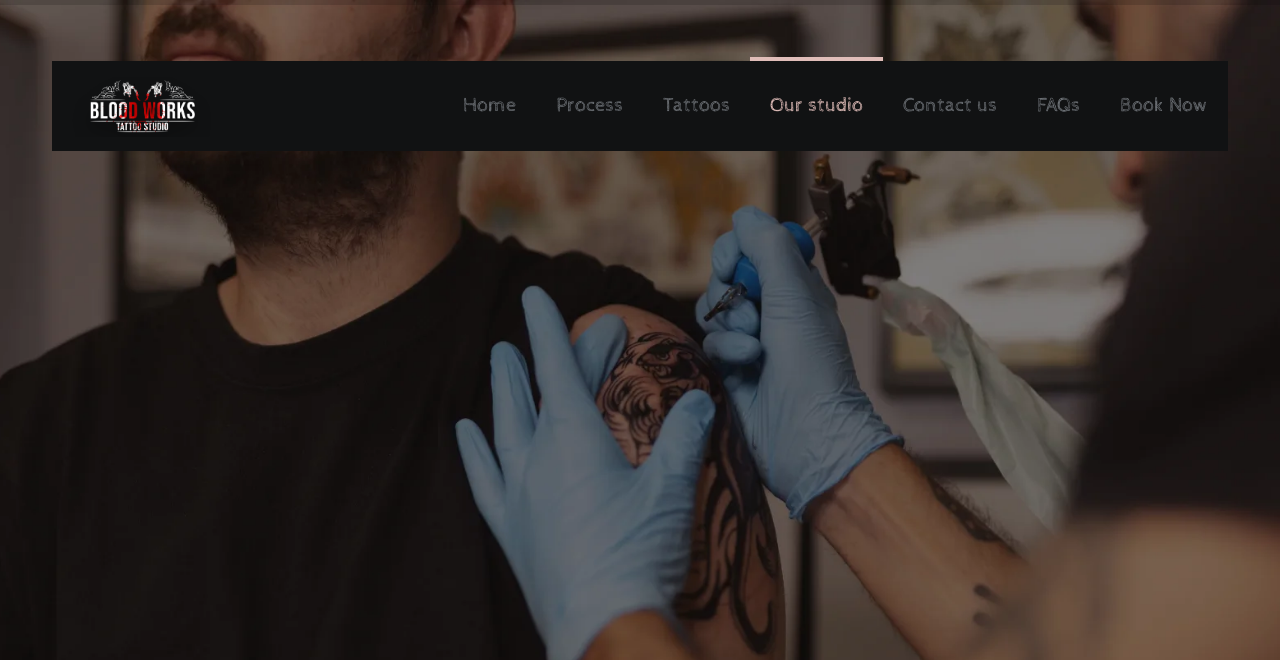Describe every aspect of the webpage in a detailed manner.

The webpage is about Blood Works Tattoo Studio, with a prominent link to the studio's information at the top left corner. Below this link, there is a row of seven navigation links, including "Home", "Process", "Tattoos", "Our studio", "Contact us", "FAQs", and "Book Now", which are evenly spaced and span across the top of the page. Each of these links has a corresponding image, with the first link having a unique image, while the others do not have any descriptive text or OCR text. The overall layout is organized, with clear navigation options and a focus on the studio's information.